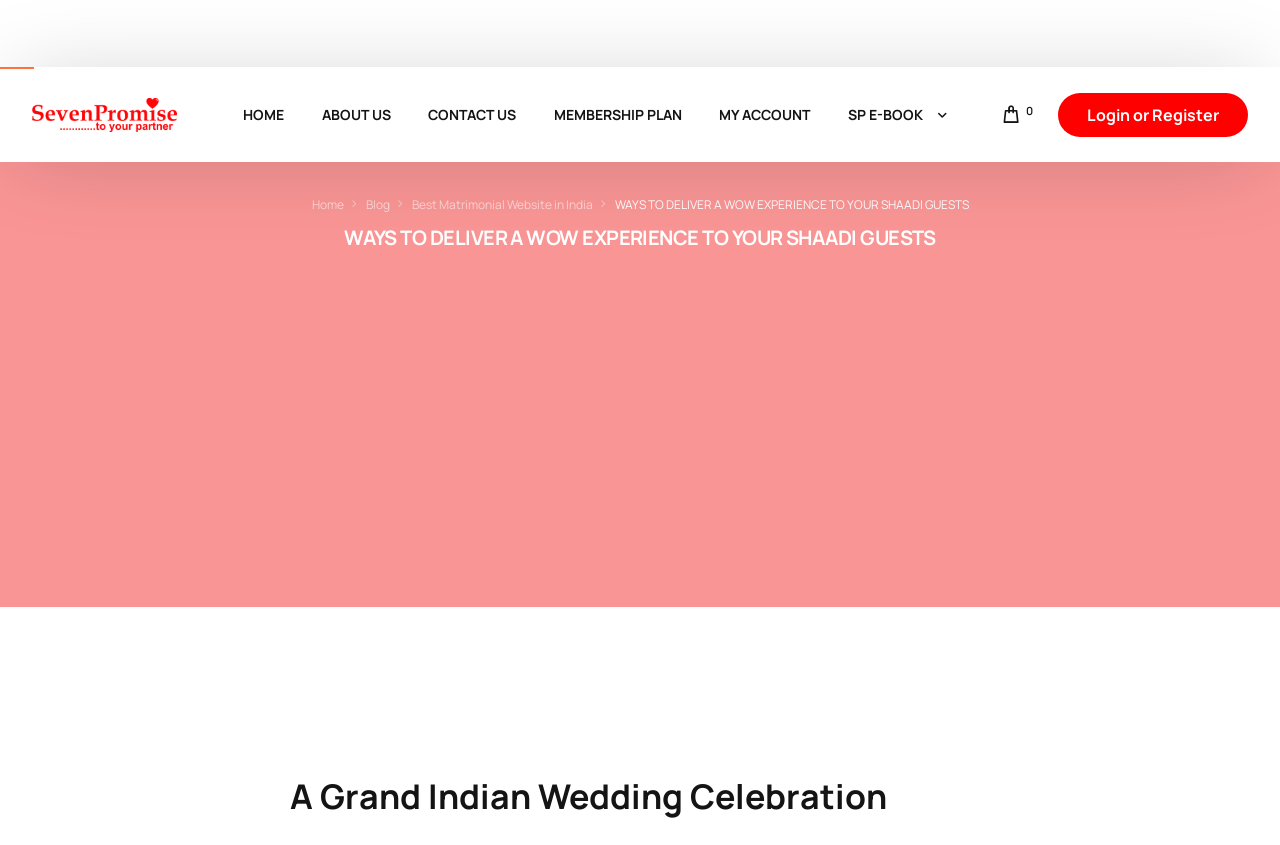Create a detailed narrative describing the layout and content of the webpage.

This webpage is about wedding celebration ideas and appears to be a guide for planning a memorable wedding experience. At the top left corner, there is a logo of "Seven Promise" with a link to the homepage. Next to it, there is a navigation menu with links to "HOME", "ABOUT US", "CONTACT US", "MEMBERSHIP PLAN", "MY ACCOUNT", and "SP E-BOOK". 

Below the navigation menu, there is a section with multiple links categorized by community, including "Aggarwal & Baniya", "Hindu intercaste Marriage", "Punjabi, Arora, Khatri & Sikh Communities", and many others. These links are aligned vertically and take up a significant portion of the page.

On the right side of the page, there is a section with a heading "WAYS TO DELIVER A WOW EXPERIENCE TO YOUR SHAADI GUESTS". Below this heading, there is a subheading "A Grand Indian Wedding Celebration". This section appears to be the main content of the page, providing ideas and inspiration for creating an unforgettable wedding experience.

At the bottom right corner, there is a link to "Login or Register" and a display of the current balance, "₹0.00". There are also some additional links to "Home", "Blog", and "Best Matrimonial Website in India" on the right side of the page.